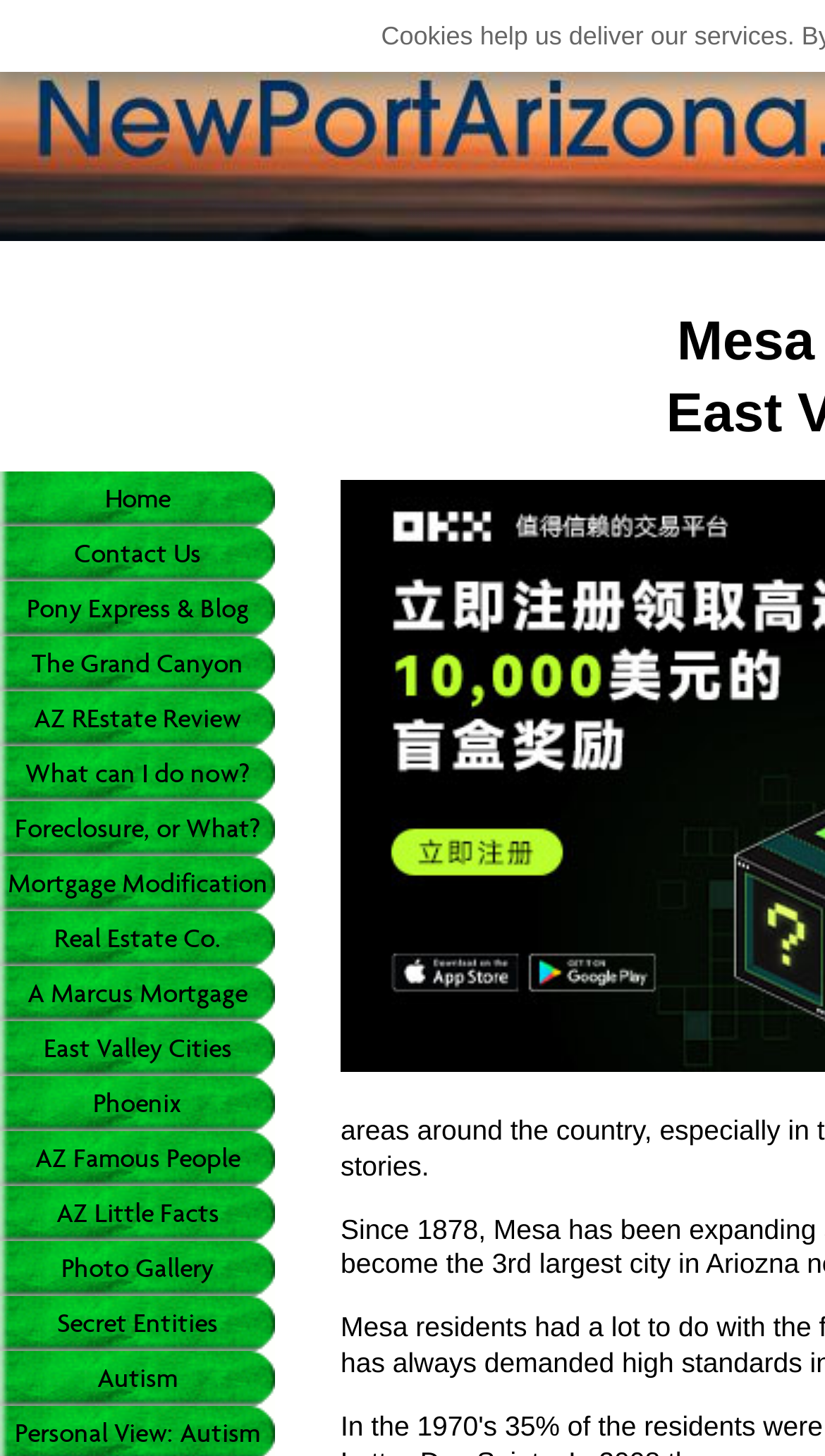Please extract the webpage's main title and generate its text content.

Mesa The First
East Valley City